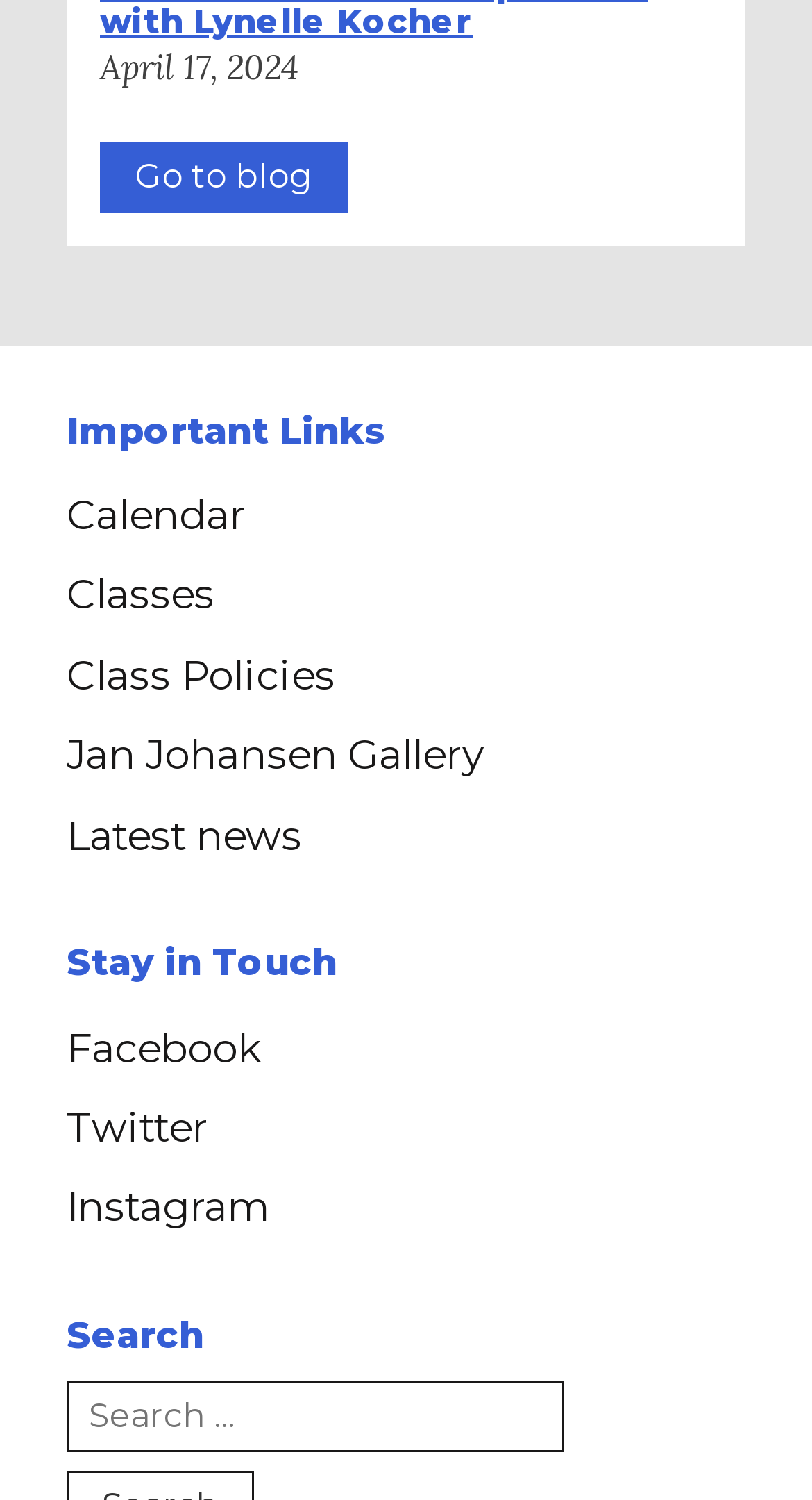Provide the bounding box coordinates for the UI element described in this sentence: "Classes". The coordinates should be four float values between 0 and 1, i.e., [left, top, right, bottom].

[0.057, 0.37, 0.289, 0.424]